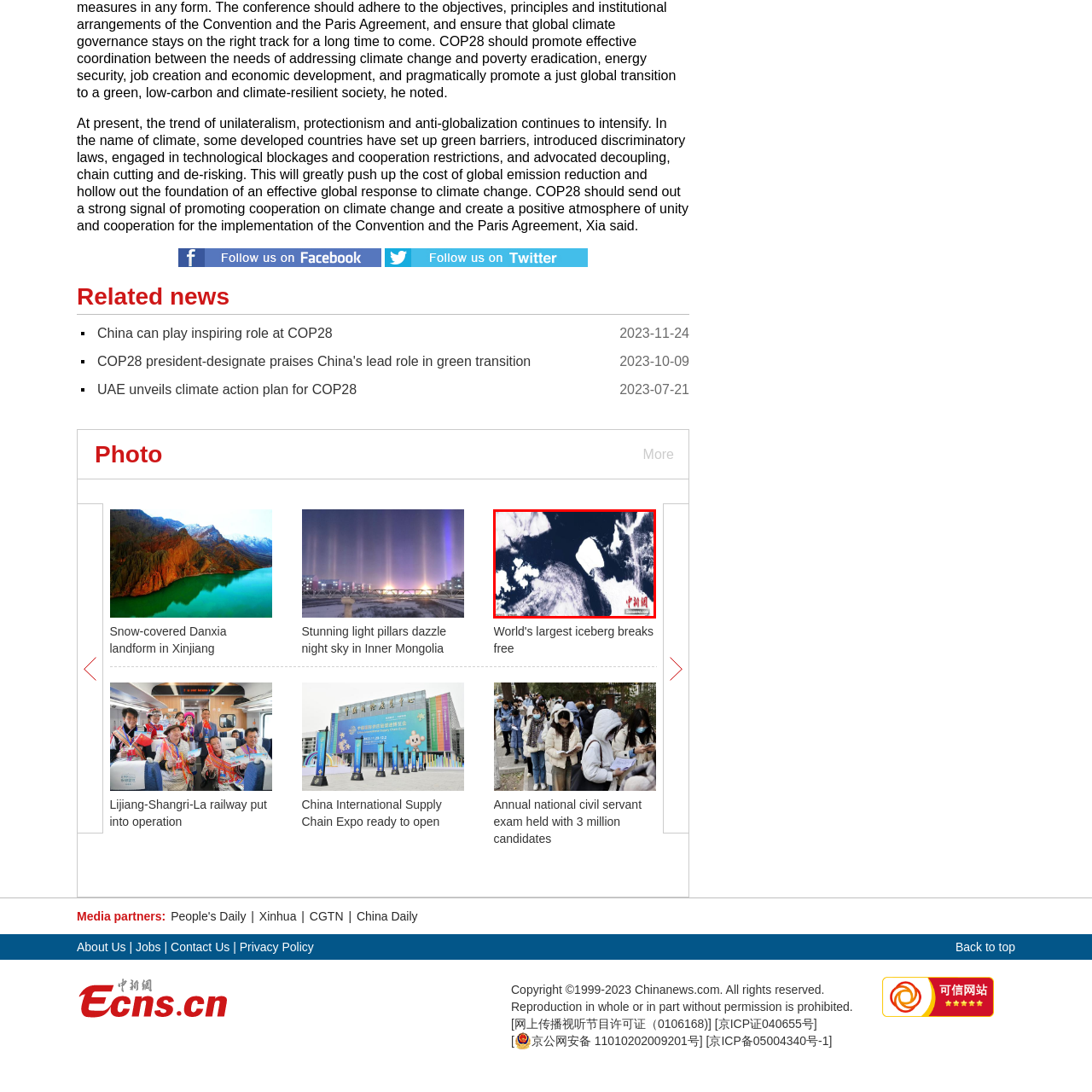Create an extensive caption describing the content of the image outlined in red.

The image depicts a striking scene of the world's largest iceberg as it breaks free from its glacial confines. The composition showcases a dramatic contrast between the deep navy blue water and the brilliant white ice, highlighting the iceberg's massive, fractured form amidst swirling patterns of sea ice. This event is significant in prompting discussions about climate change and its impacts on polar landscapes. The image is accompanied by a watermark indicating that it is sourced from a news agency, underscoring its relevance to current environmental reporting.